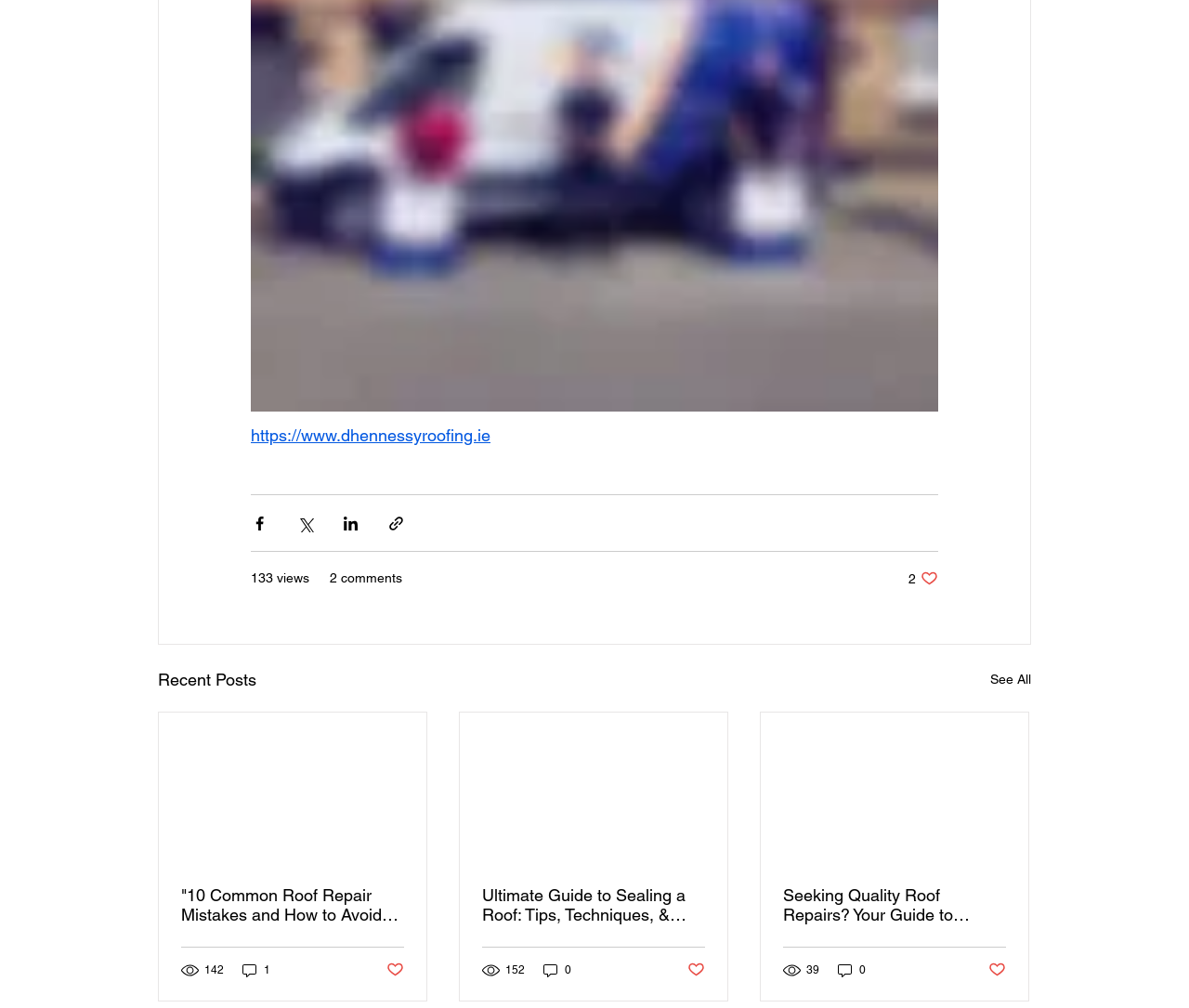Please analyze the image and give a detailed answer to the question:
What is the title of the first article?

I found the title of the first article by looking at the link element with the text '10 Common Roof Repair Mistakes and How to Avoid Them' inside the first article element.